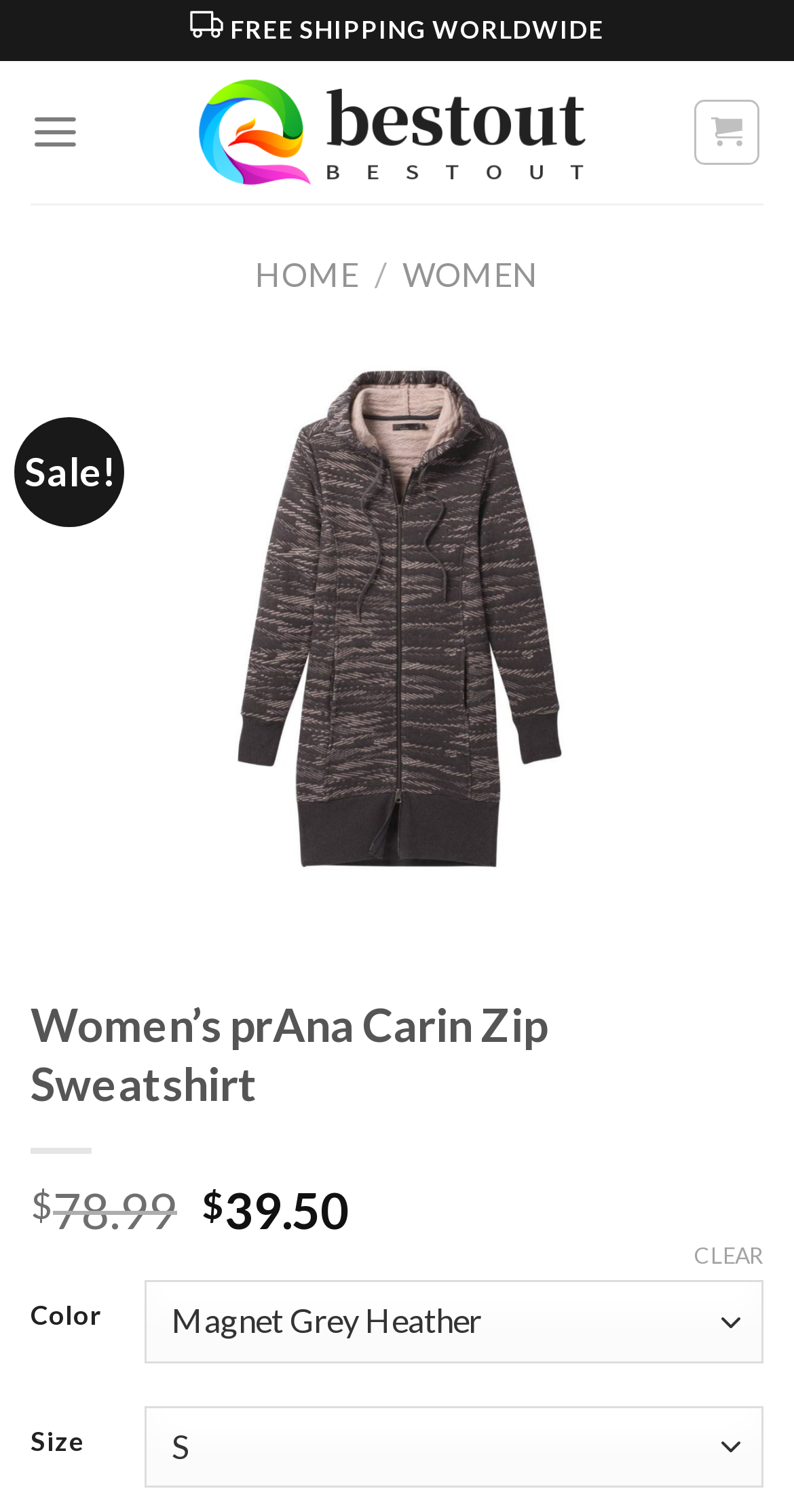Identify the bounding box for the UI element specified in this description: "Home". The coordinates must be four float numbers between 0 and 1, formatted as [left, top, right, bottom].

[0.321, 0.168, 0.452, 0.194]